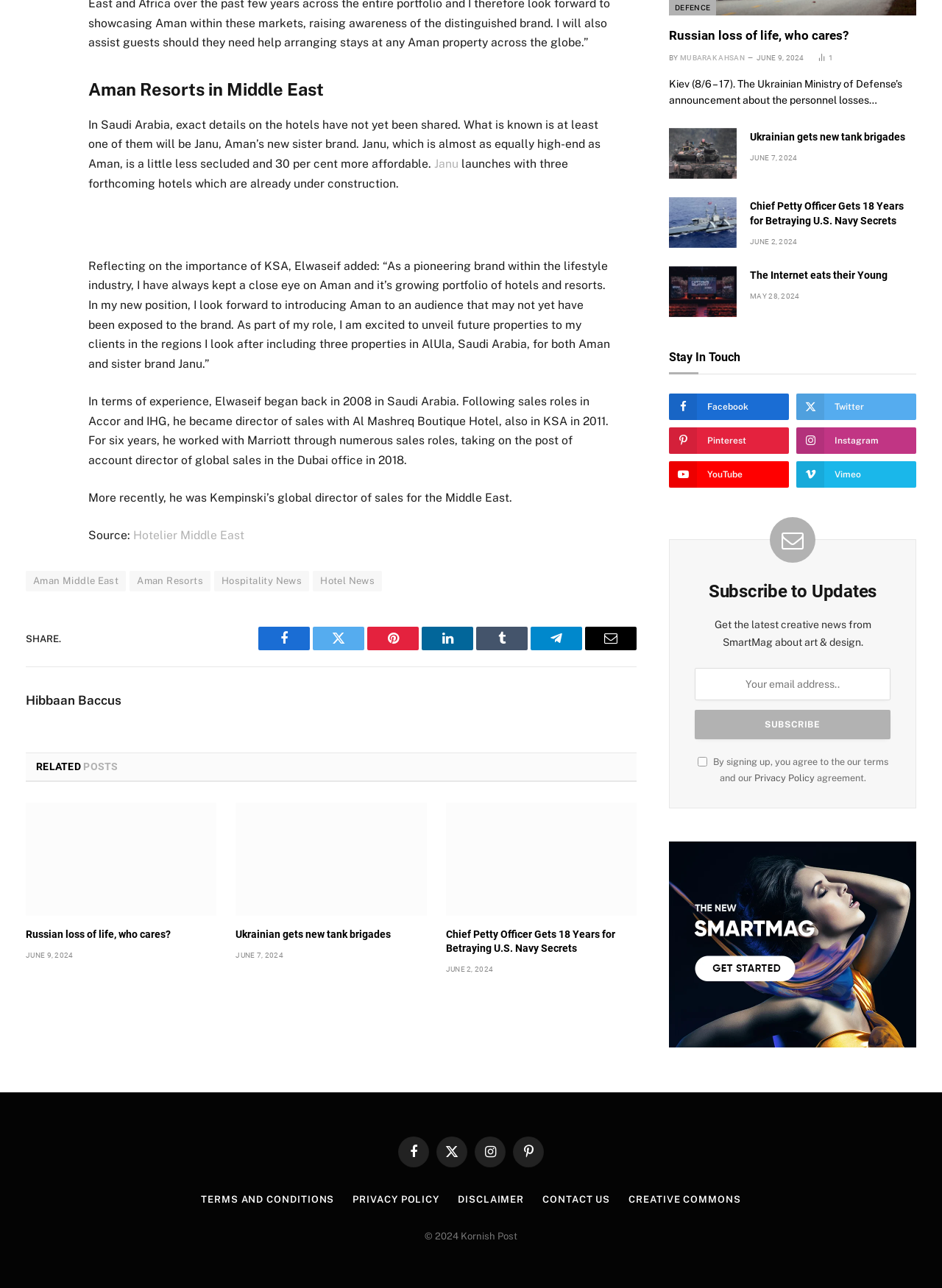What is the source of the article?
Using the image as a reference, deliver a detailed and thorough answer to the question.

The article mentions 'Source: Hotelier Middle East' at the end, indicating that the article is sourced from Hotelier Middle East.